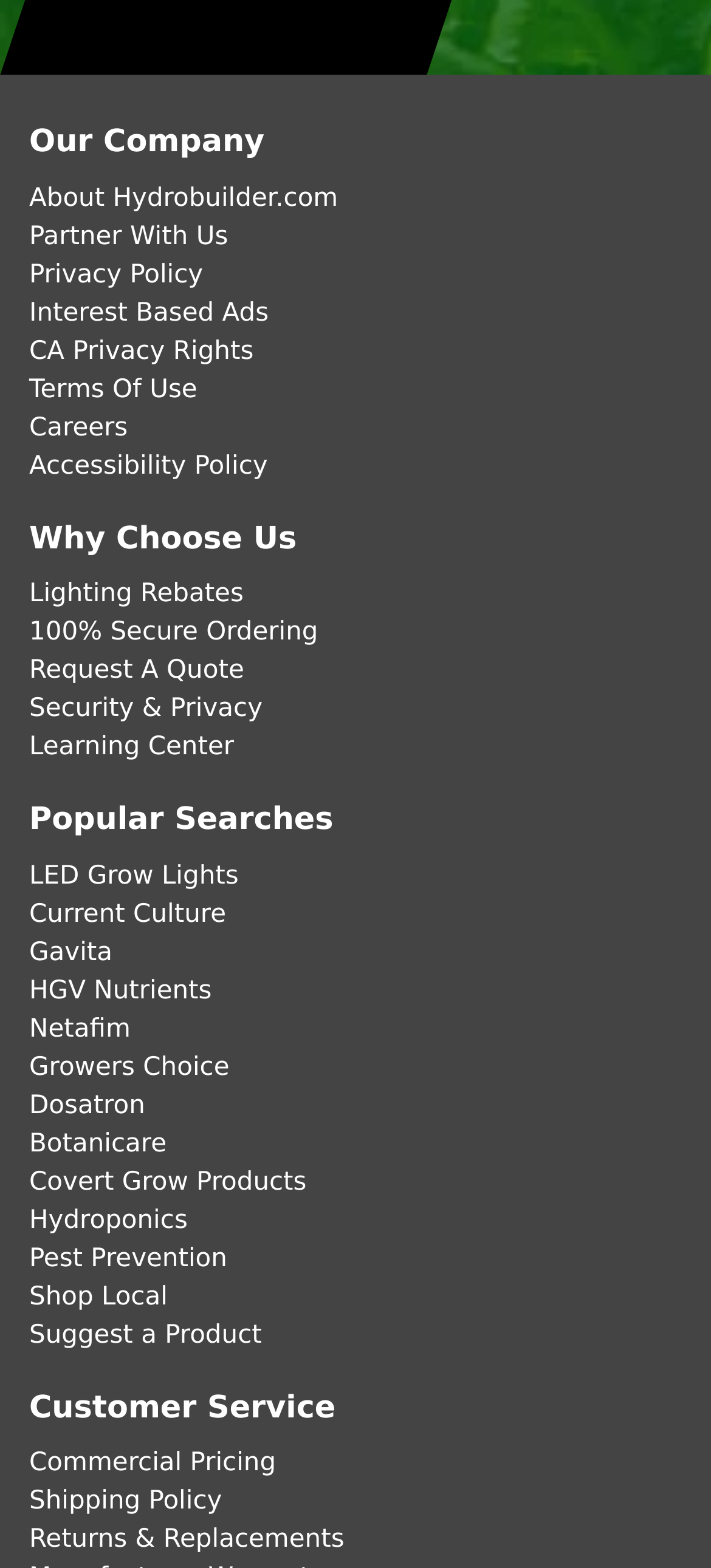Find the bounding box coordinates for the area you need to click to carry out the instruction: "Learn about the company". The coordinates should be four float numbers between 0 and 1, indicated as [left, top, right, bottom].

[0.041, 0.117, 0.475, 0.136]